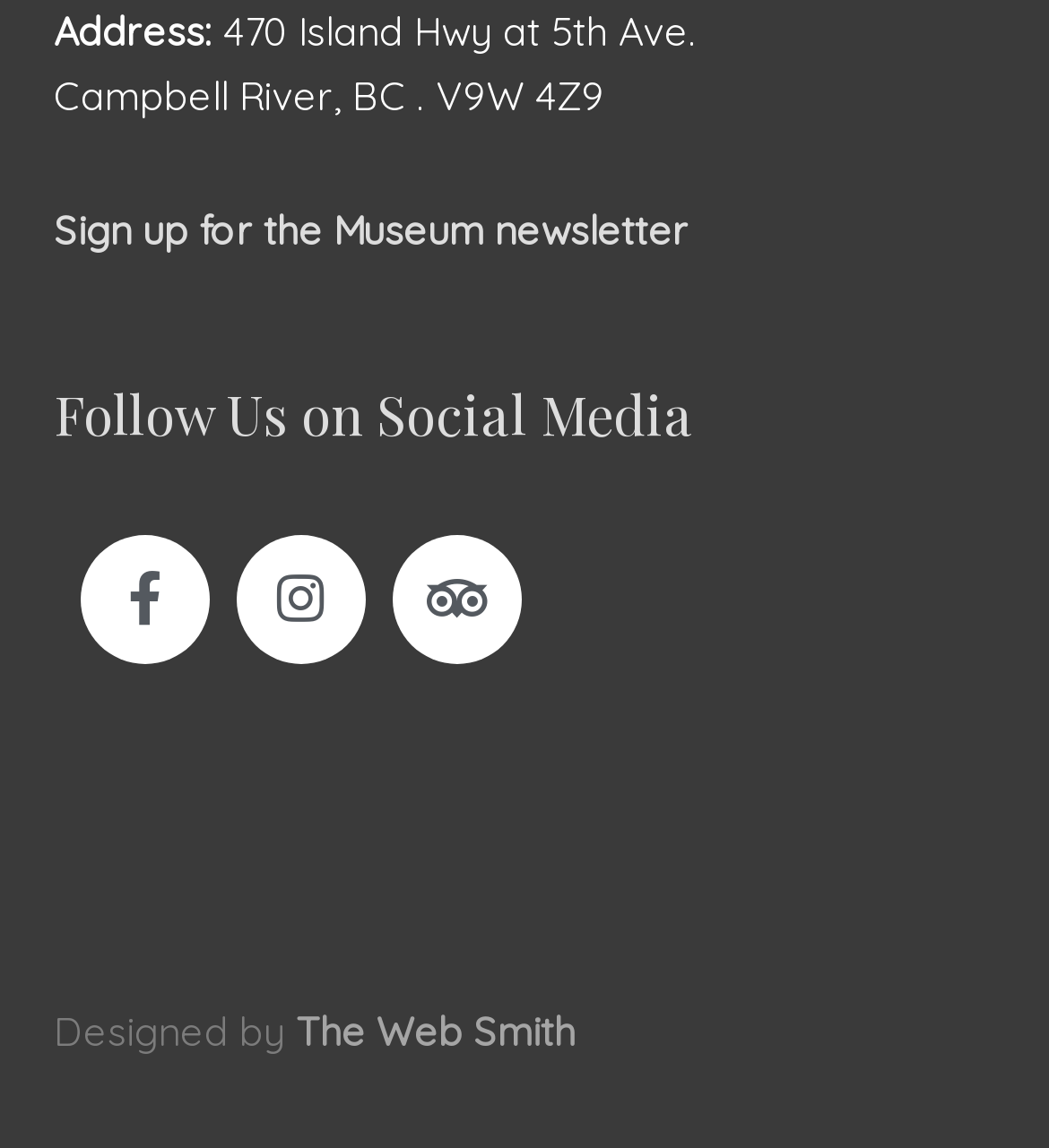Determine the bounding box for the UI element as described: "Tripadvisor". The coordinates should be represented as four float numbers between 0 and 1, formatted as [left, top, right, bottom].

[0.374, 0.465, 0.497, 0.578]